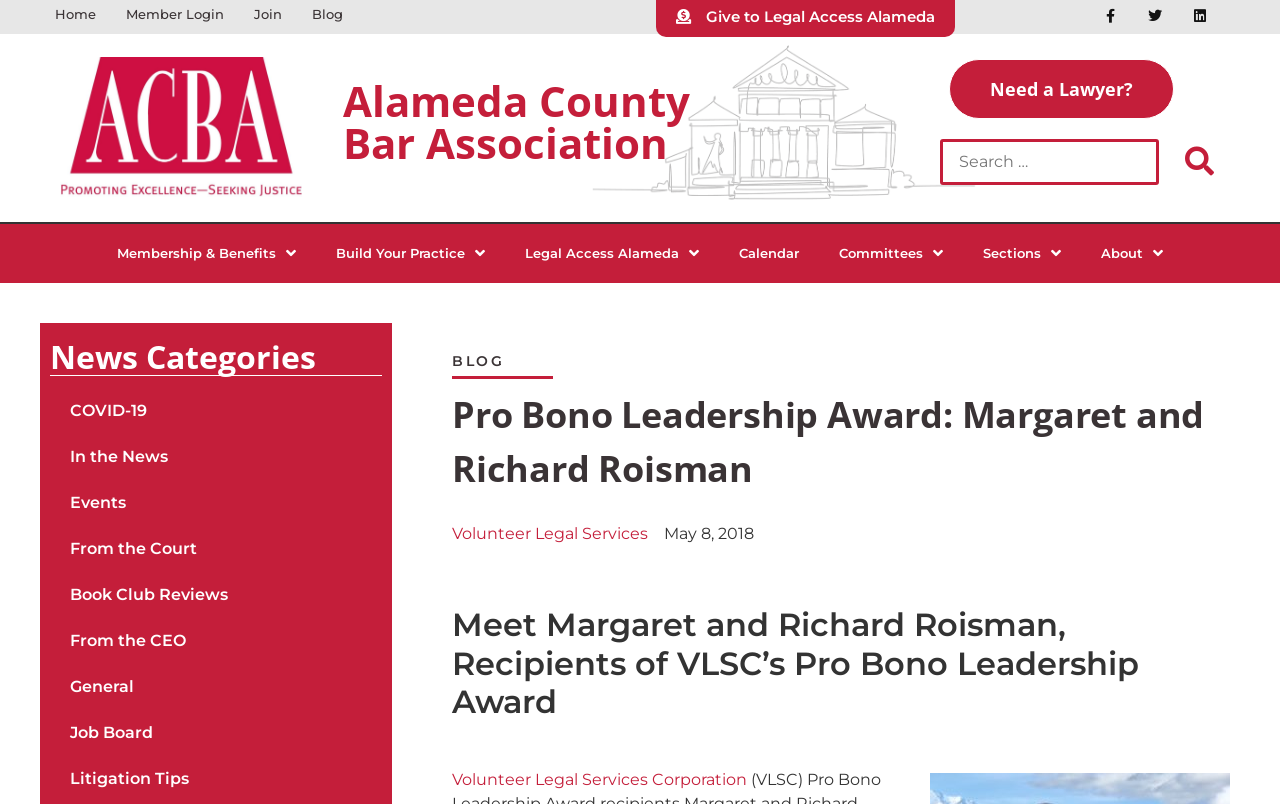Using the webpage screenshot and the element description Volunteer Legal Services Corporation, determine the bounding box coordinates. Specify the coordinates in the format (top-left x, top-left y, bottom-right x, bottom-right y) with values ranging from 0 to 1.

[0.353, 0.957, 0.584, 0.981]